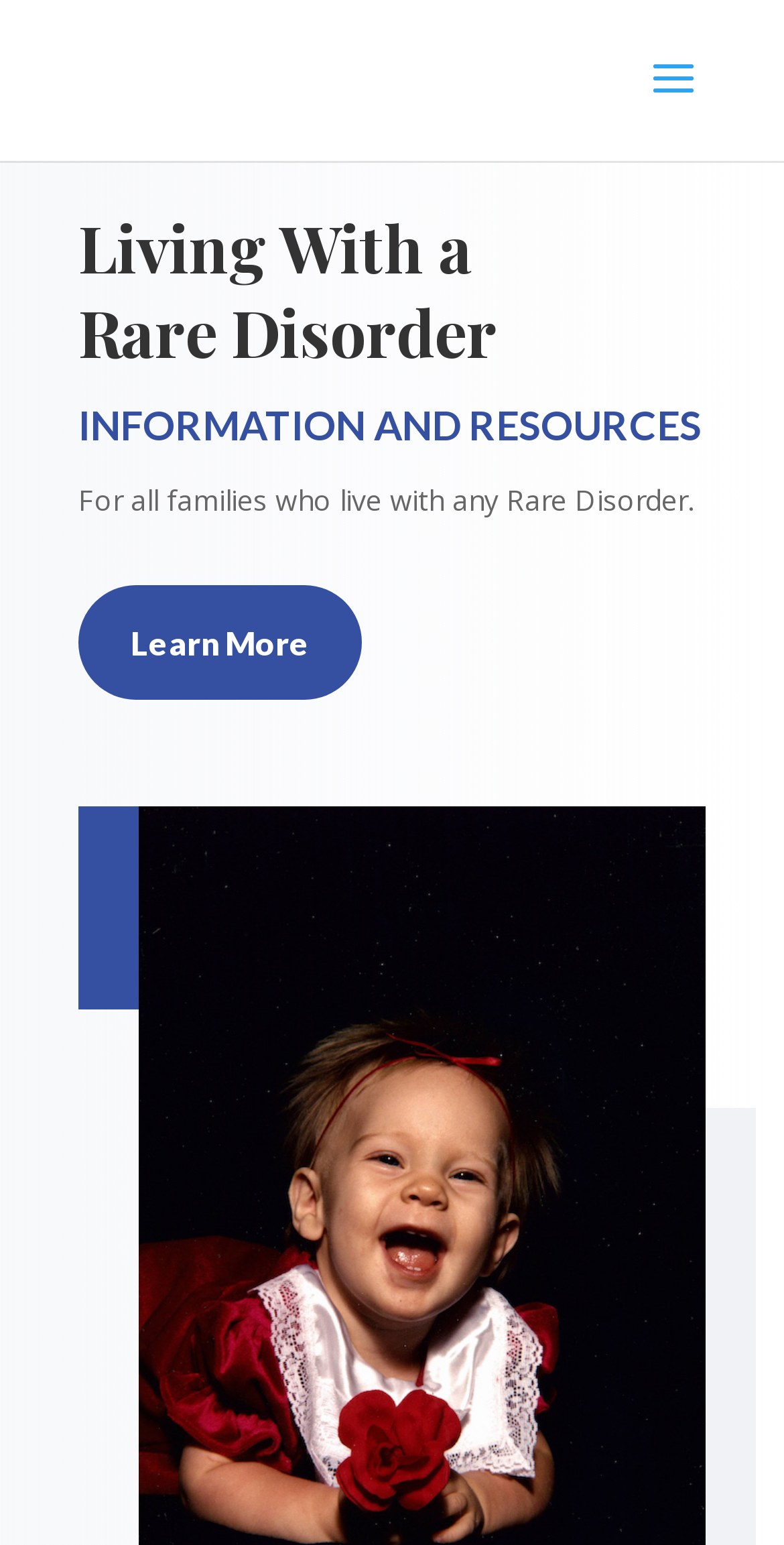Using the provided element description: "Learn More", identify the bounding box coordinates. The coordinates should be four floats between 0 and 1 in the order [left, top, right, bottom].

[0.1, 0.378, 0.462, 0.452]